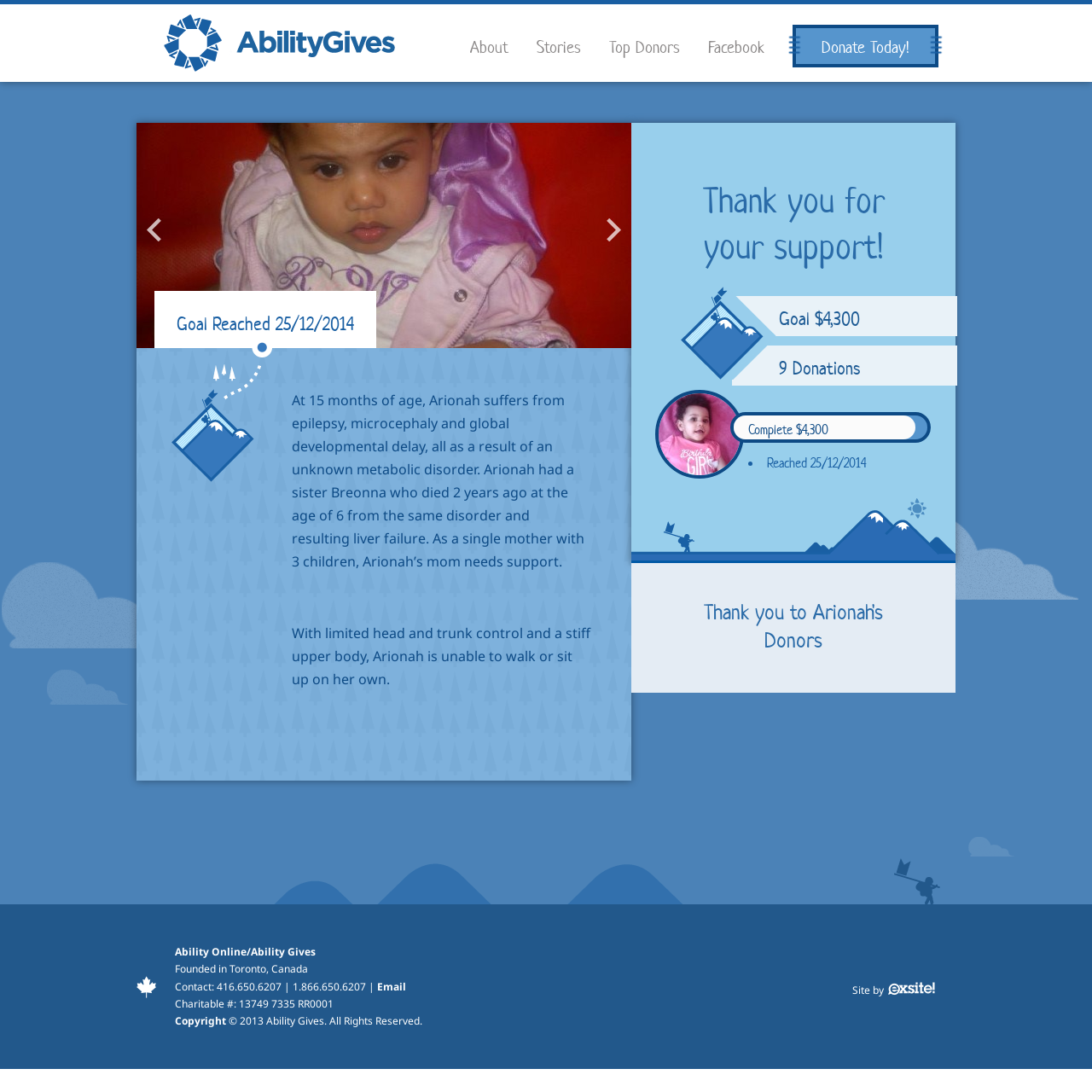Based on the image, give a detailed response to the question: How many donations have been made?

I found the number of donations by looking at the static text element with the content '9 Donations' located at [0.713, 0.326, 0.787, 0.348].